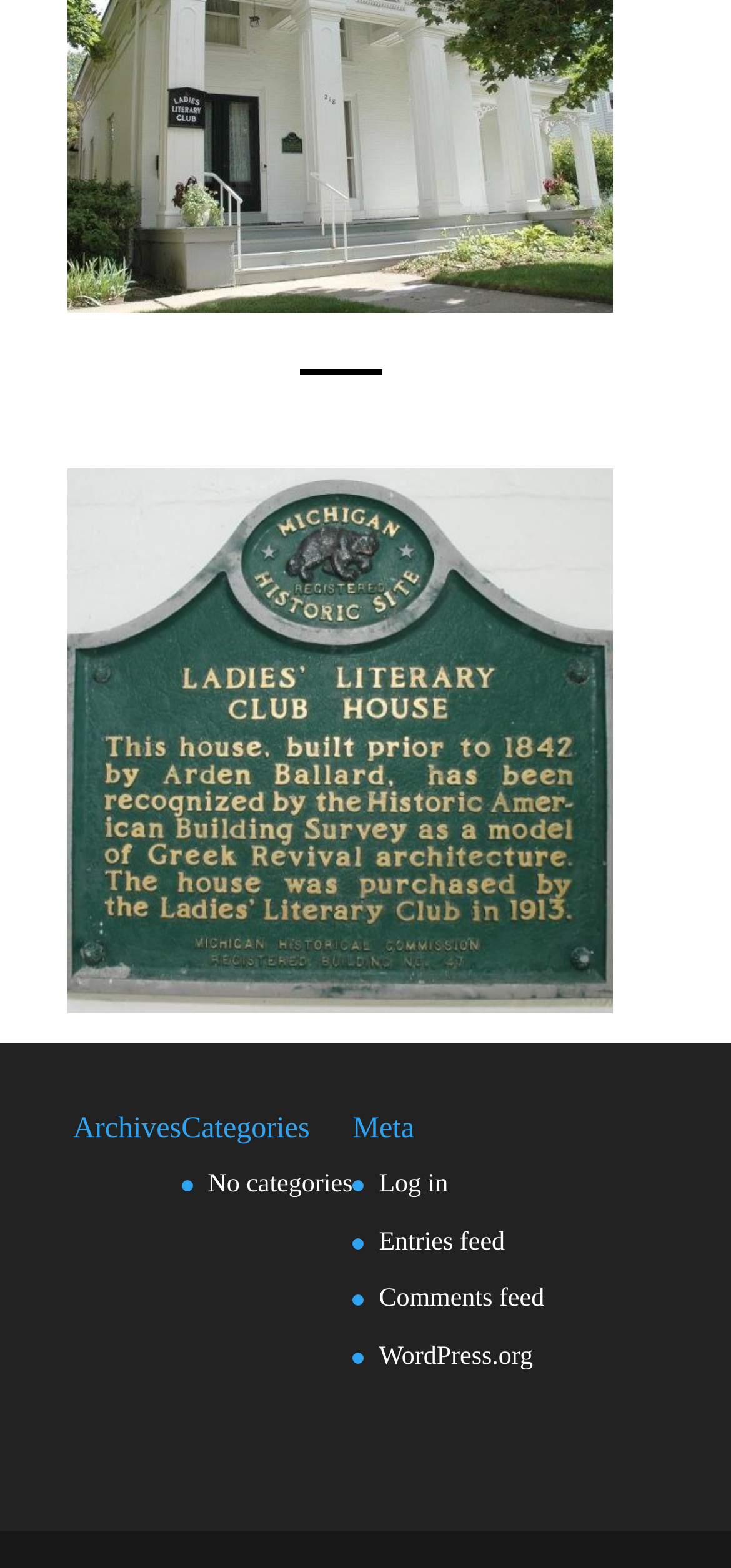What is to the right of the 'Archives' heading?
Please respond to the question with a detailed and thorough explanation.

By comparing the x1, x2 coordinates of the elements, I found that the 'Categories' heading has a larger x1 value than the 'Archives' heading, which means it is to the right of the 'Archives' heading.